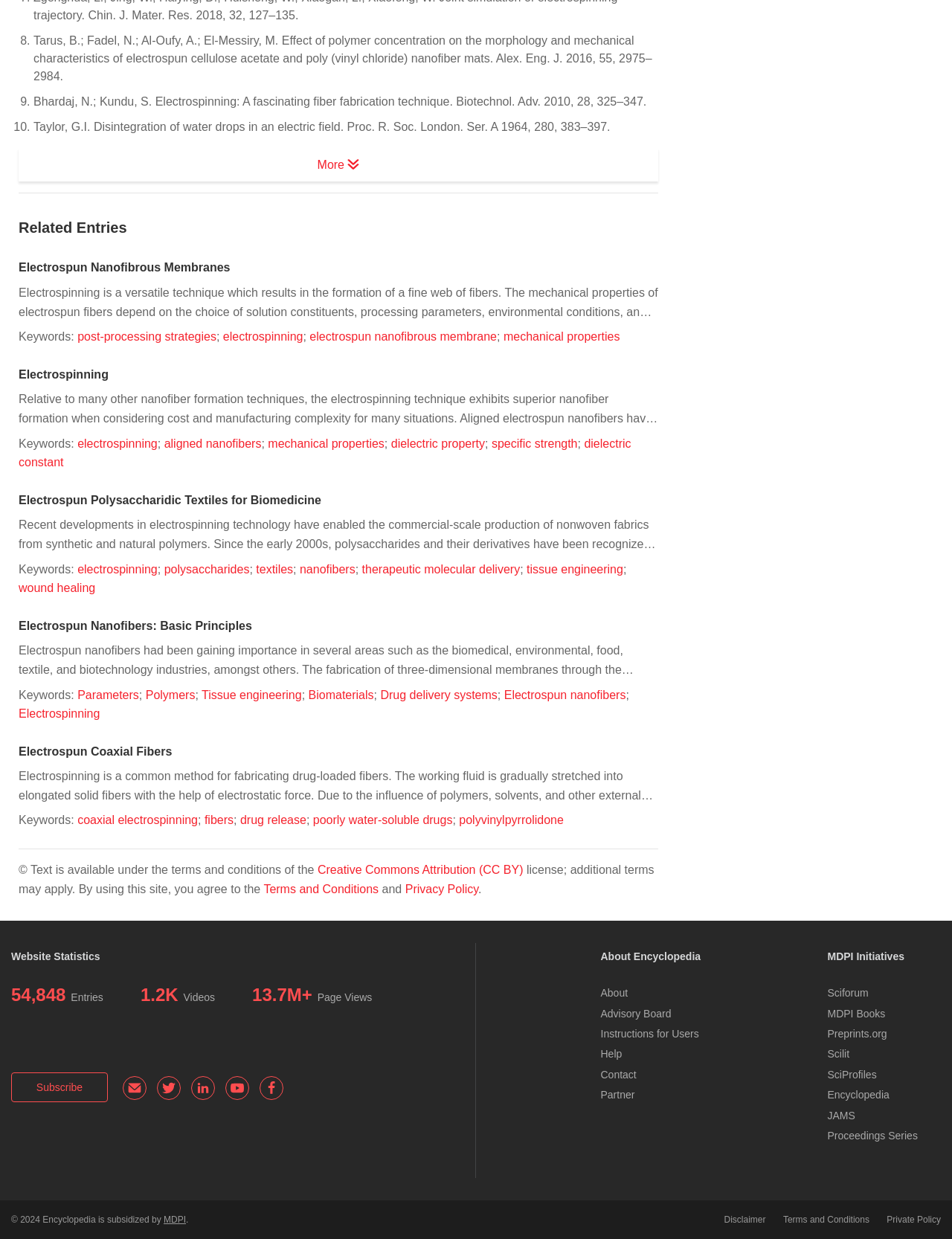Please identify the bounding box coordinates of the clickable area that will allow you to execute the instruction: "Subscribe to the website".

[0.012, 0.866, 0.113, 0.89]